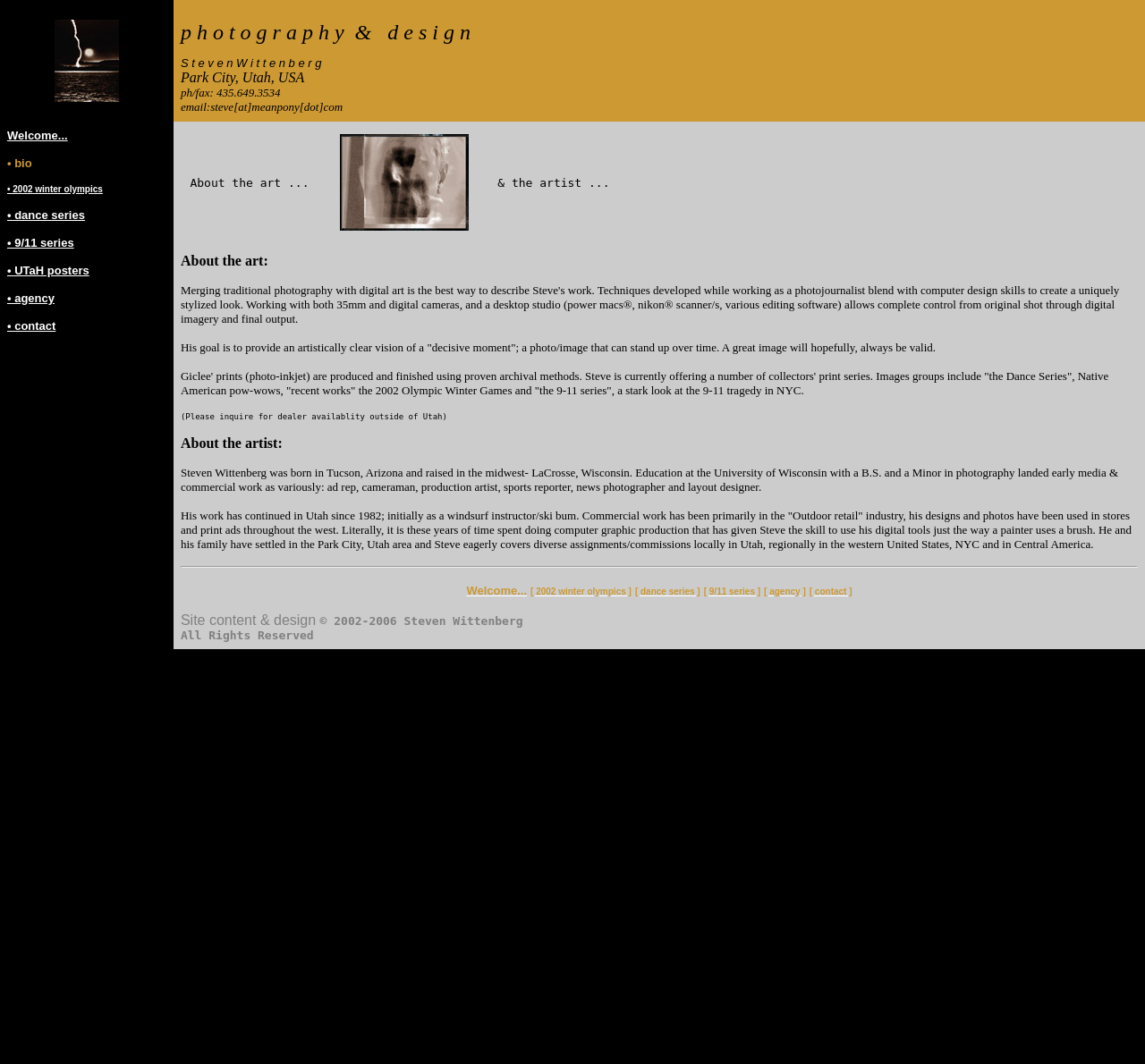From the given element description: "parent_node: Search placeholder="Search a Term"", find the bounding box for the UI element. Provide the coordinates as four float numbers between 0 and 1, in the order [left, top, right, bottom].

None